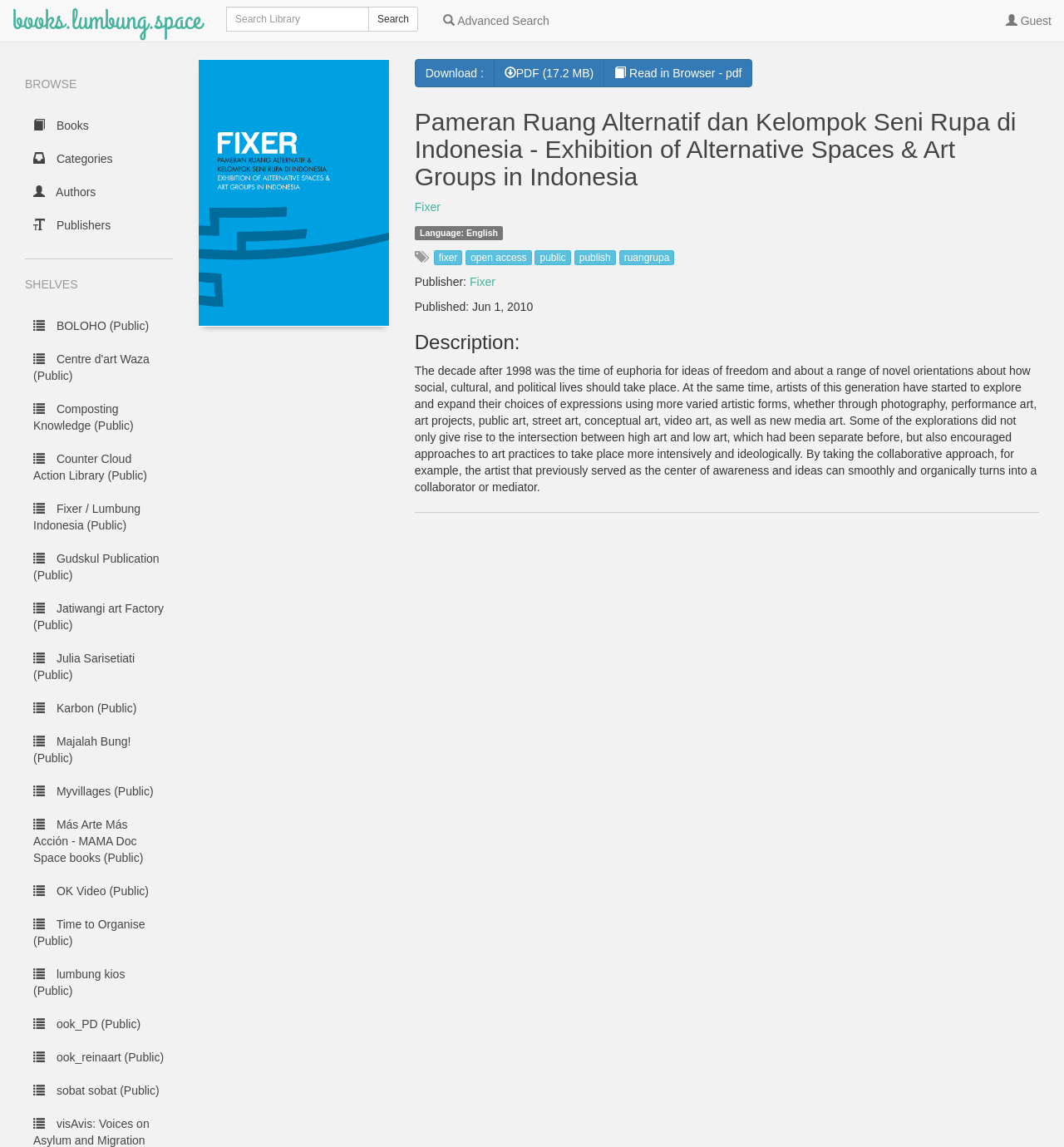How many shelves are listed on the webpage?
From the screenshot, supply a one-word or short-phrase answer.

14